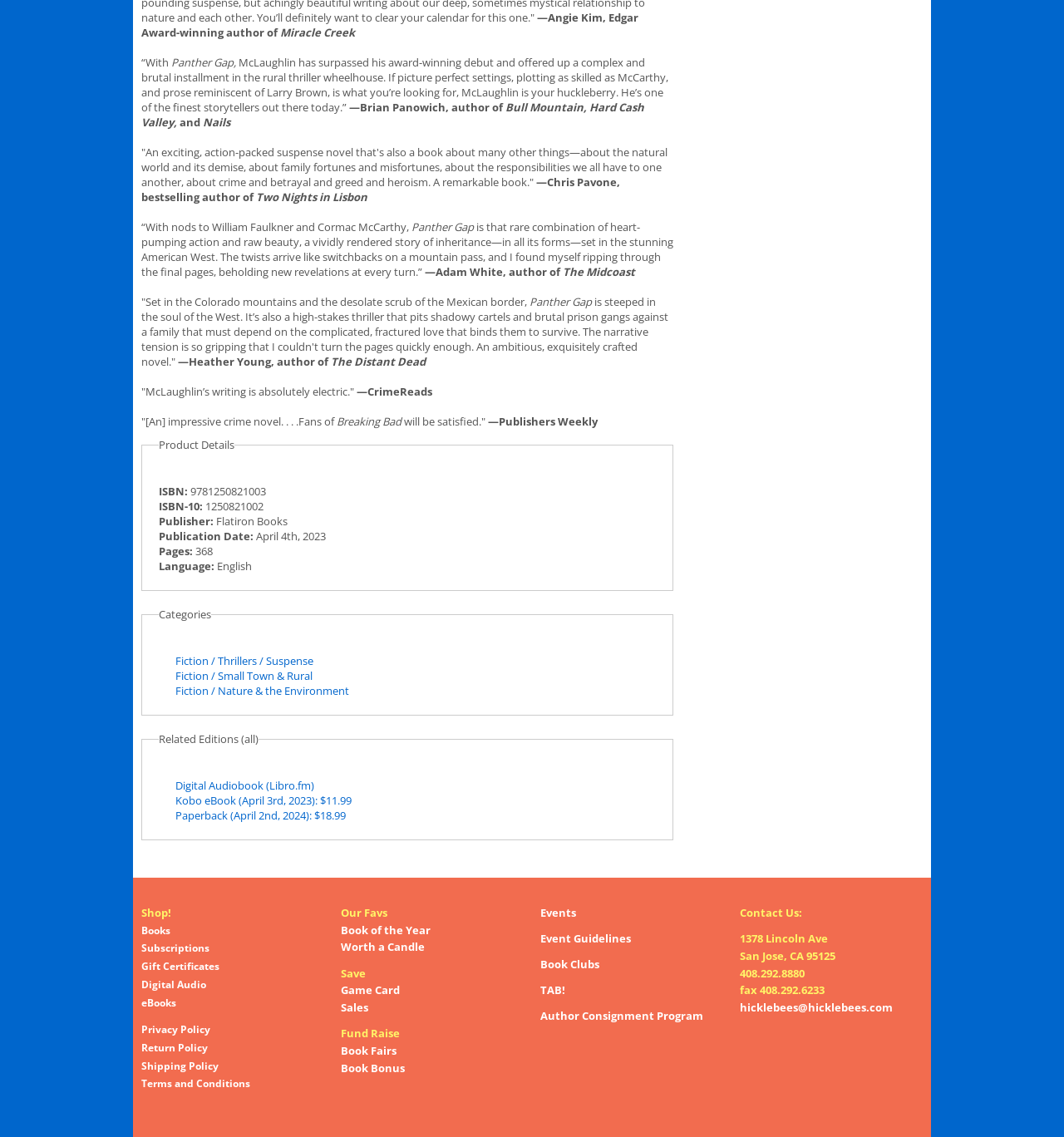Please pinpoint the bounding box coordinates for the region I should click to adhere to this instruction: "Shop for books".

[0.133, 0.811, 0.16, 0.824]